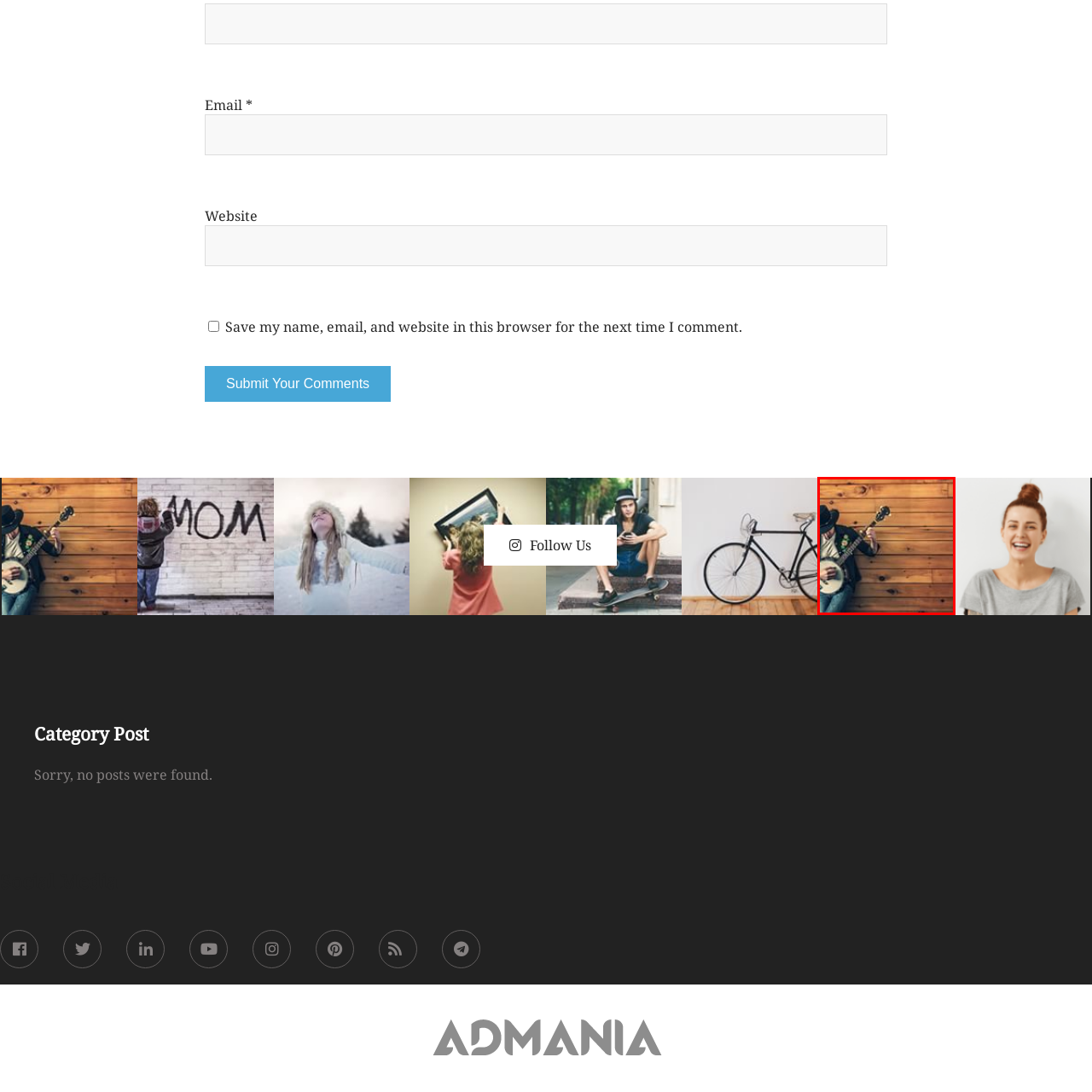What is the backdrop of the scene?
Observe the image marked by the red bounding box and answer in detail.

The backdrop of the scene is composed of warm, rustic wooden panels, which adds a cozy and inviting atmosphere to the performance, suggesting authenticity and soulful expression.